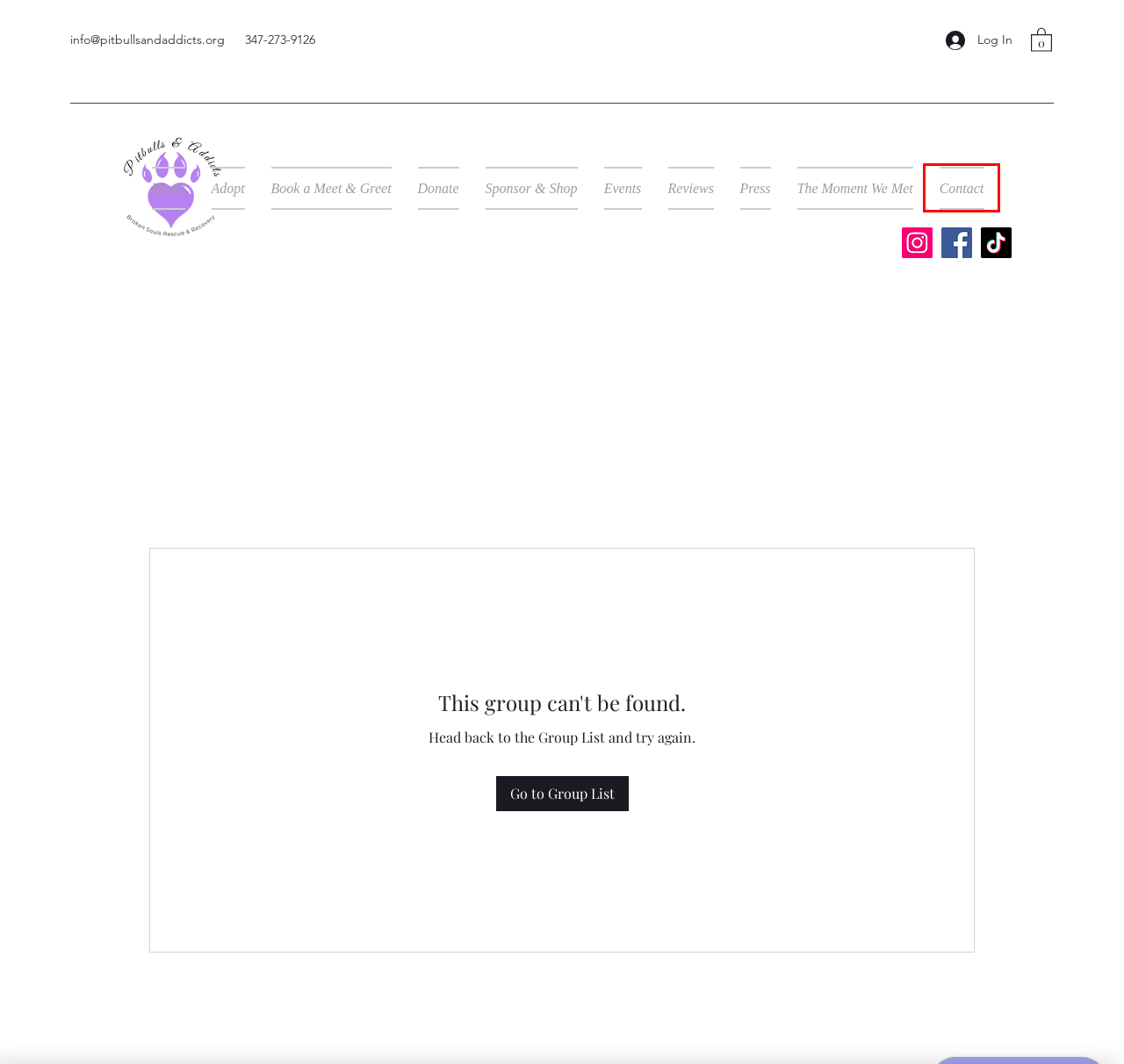You are provided with a screenshot of a webpage where a red rectangle bounding box surrounds an element. Choose the description that best matches the new webpage after clicking the element in the red bounding box. Here are the choices:
A. Donate | Pitbulls & Addicts
B. The Moment We Met
C. Press | Pitbulls & Addicts
D. Adopt| Pitbulls & Addicts
E. Reviews | Pitbulls & Addicts
F. Groups | Pitbulls & Addicts
G. Sponsor & Shop| Pitbulls & Addicts
H. Contact | Pitbulls & Addicts

H